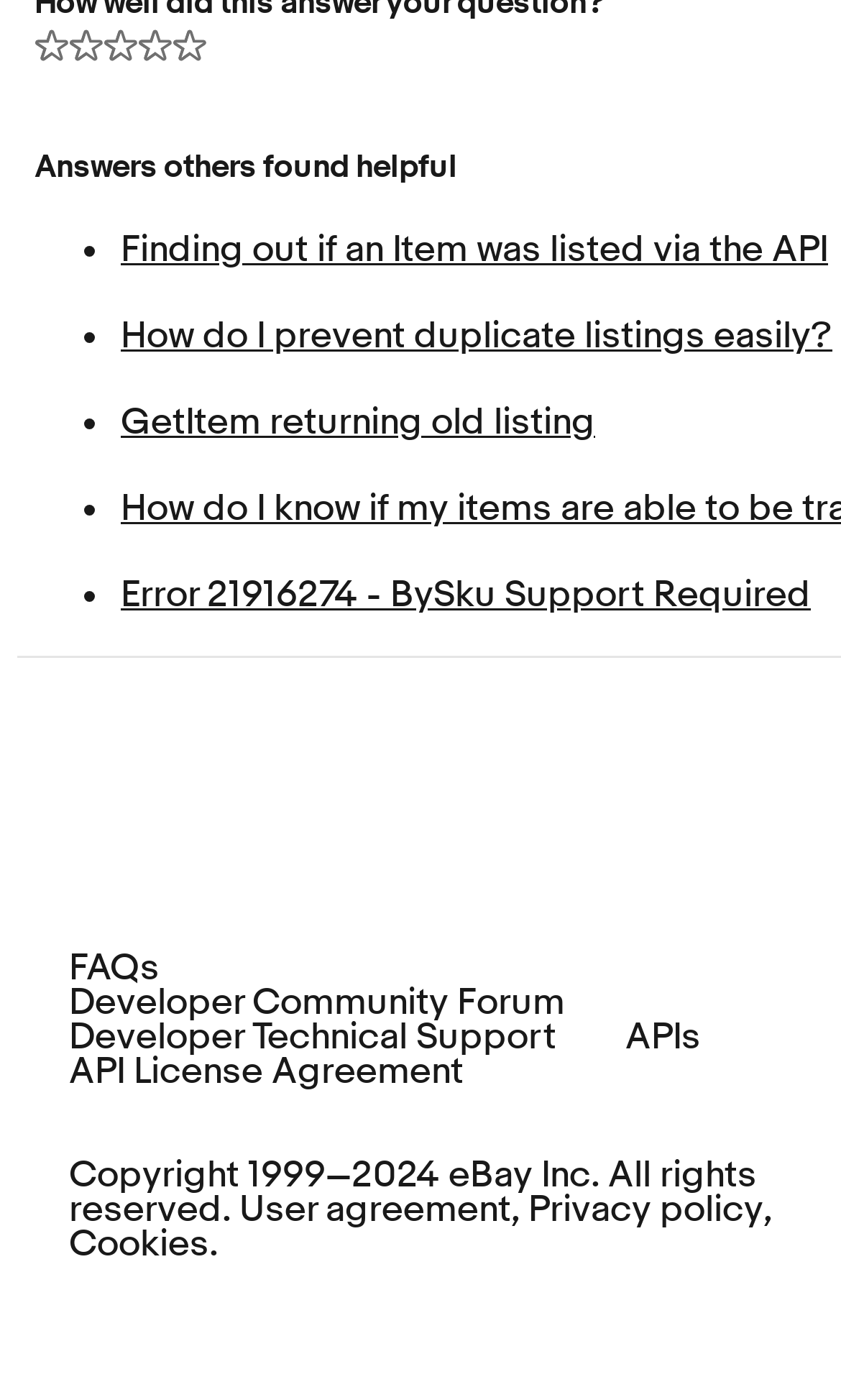Could you determine the bounding box coordinates of the clickable element to complete the instruction: "Click on 'Finding out if an Item was listed via the API'"? Provide the coordinates as four float numbers between 0 and 1, i.e., [left, top, right, bottom].

[0.144, 0.162, 0.985, 0.194]